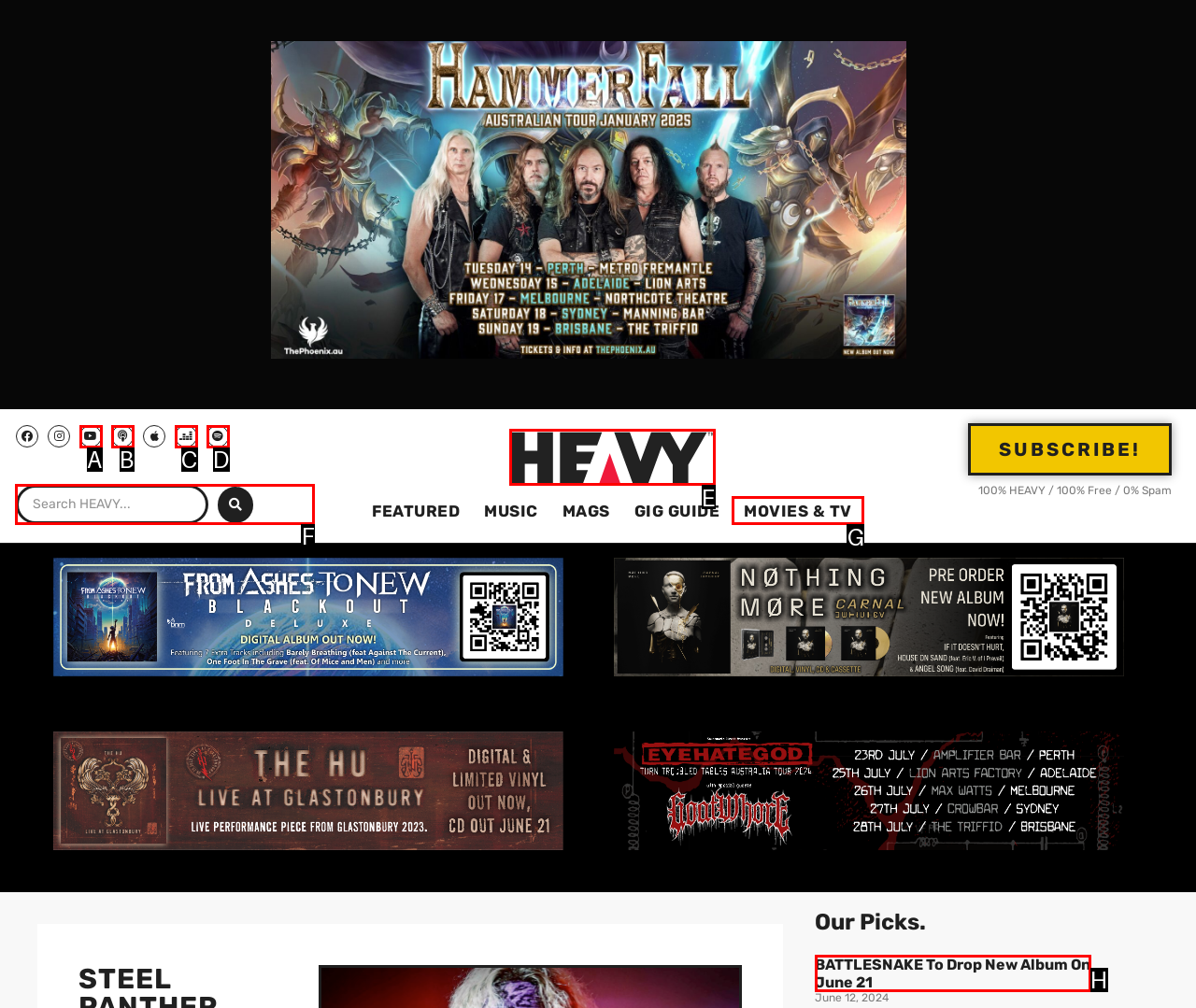To execute the task: Search HEAVY Magazine, which one of the highlighted HTML elements should be clicked? Answer with the option's letter from the choices provided.

F